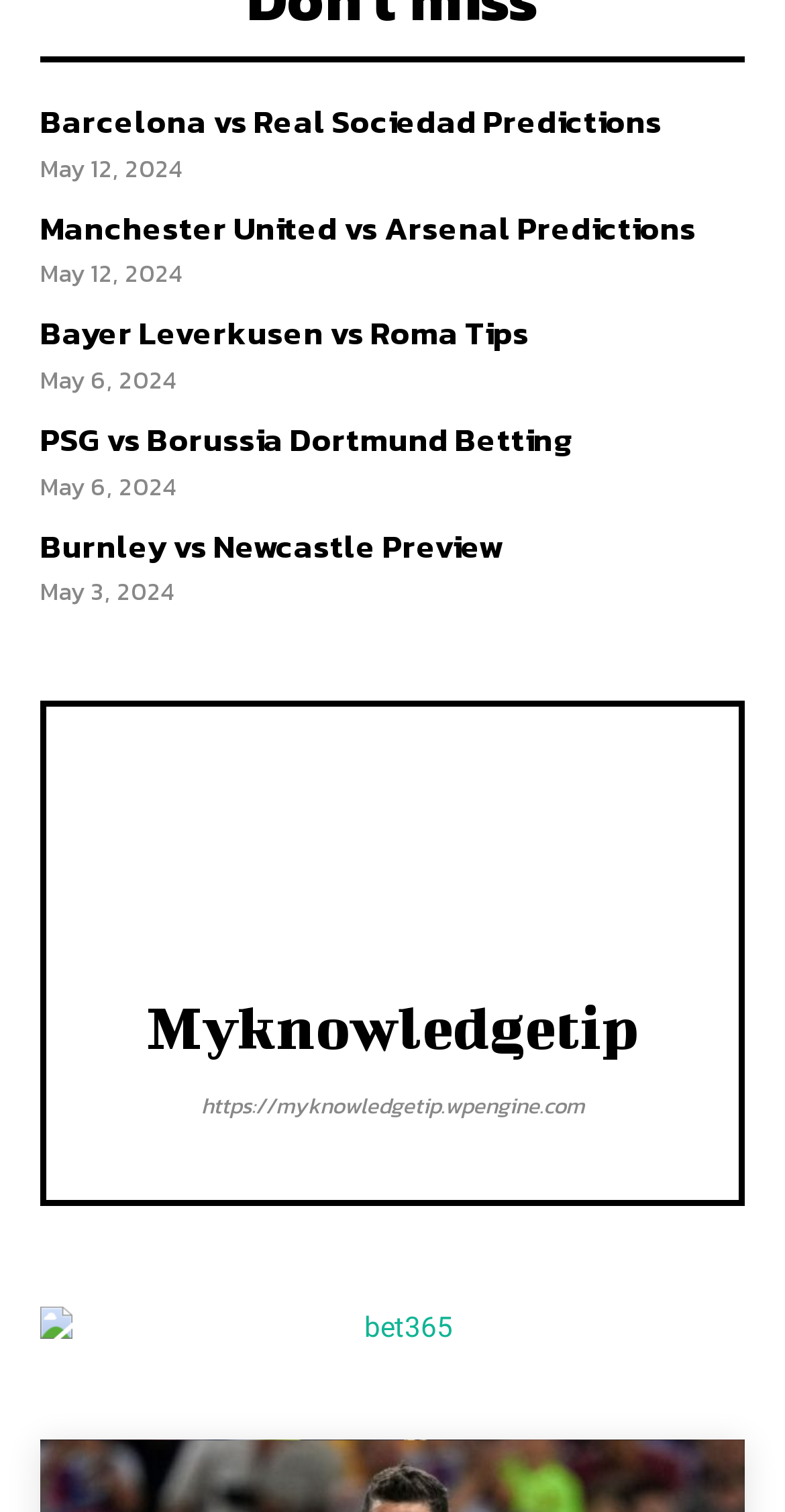Answer the question below with a single word or a brief phrase: 
What is the date of the Barcelona vs Real Sociedad match?

May 12, 2024